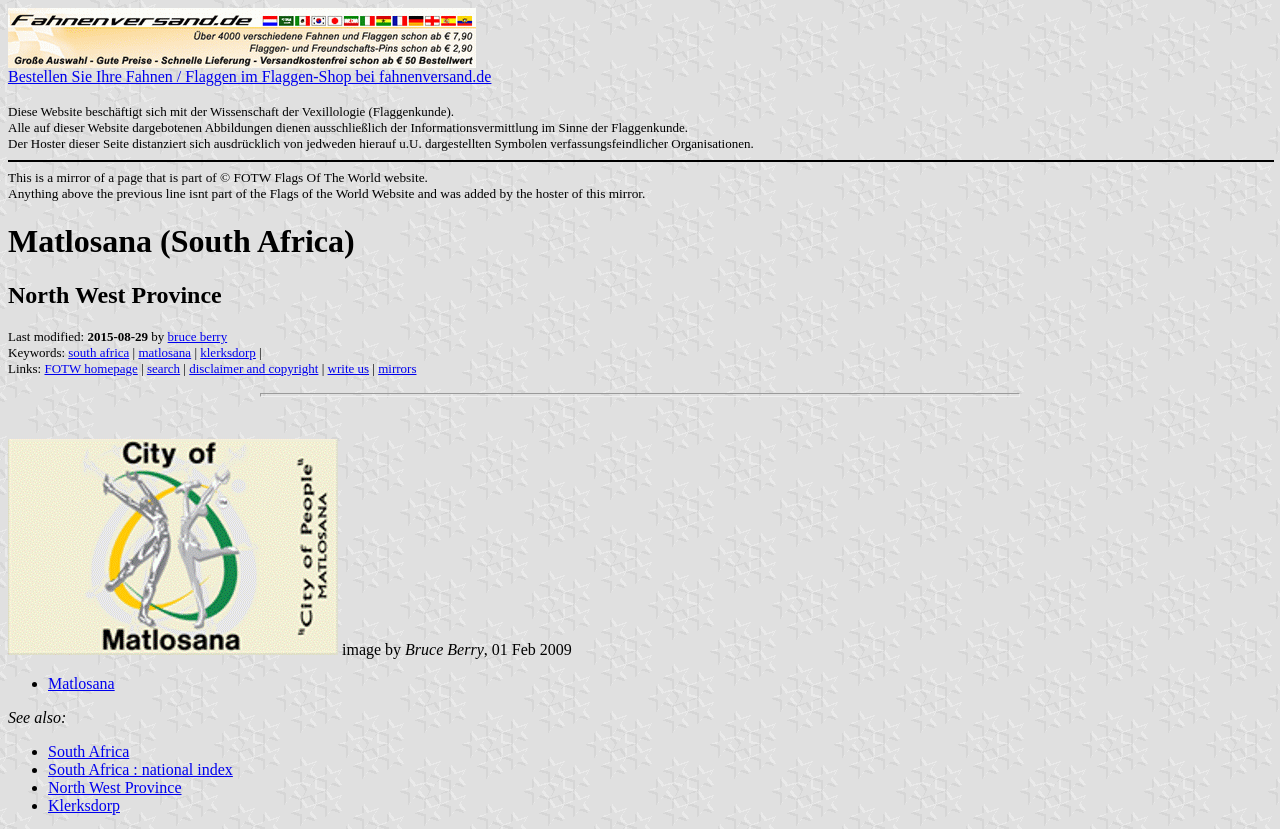Who is the author of the image on the webpage?
Please ensure your answer is as detailed and informative as possible.

I found the answer by looking at the text 'image by' followed by 'Bruce Berry' near the bottom of the webpage, which indicates that Bruce Berry is the author of the image.